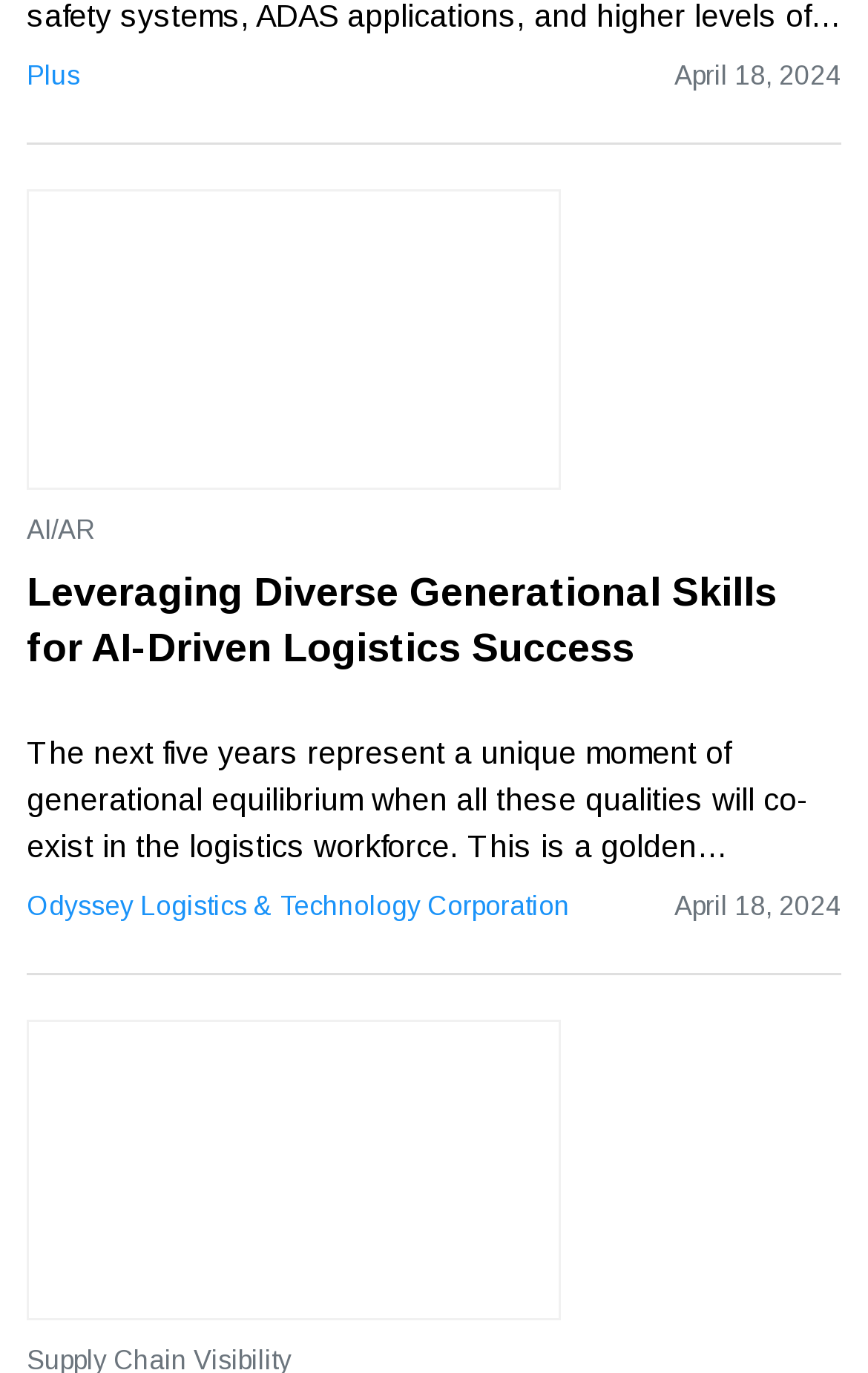Please respond in a single word or phrase: 
How many images are on the webpage?

2